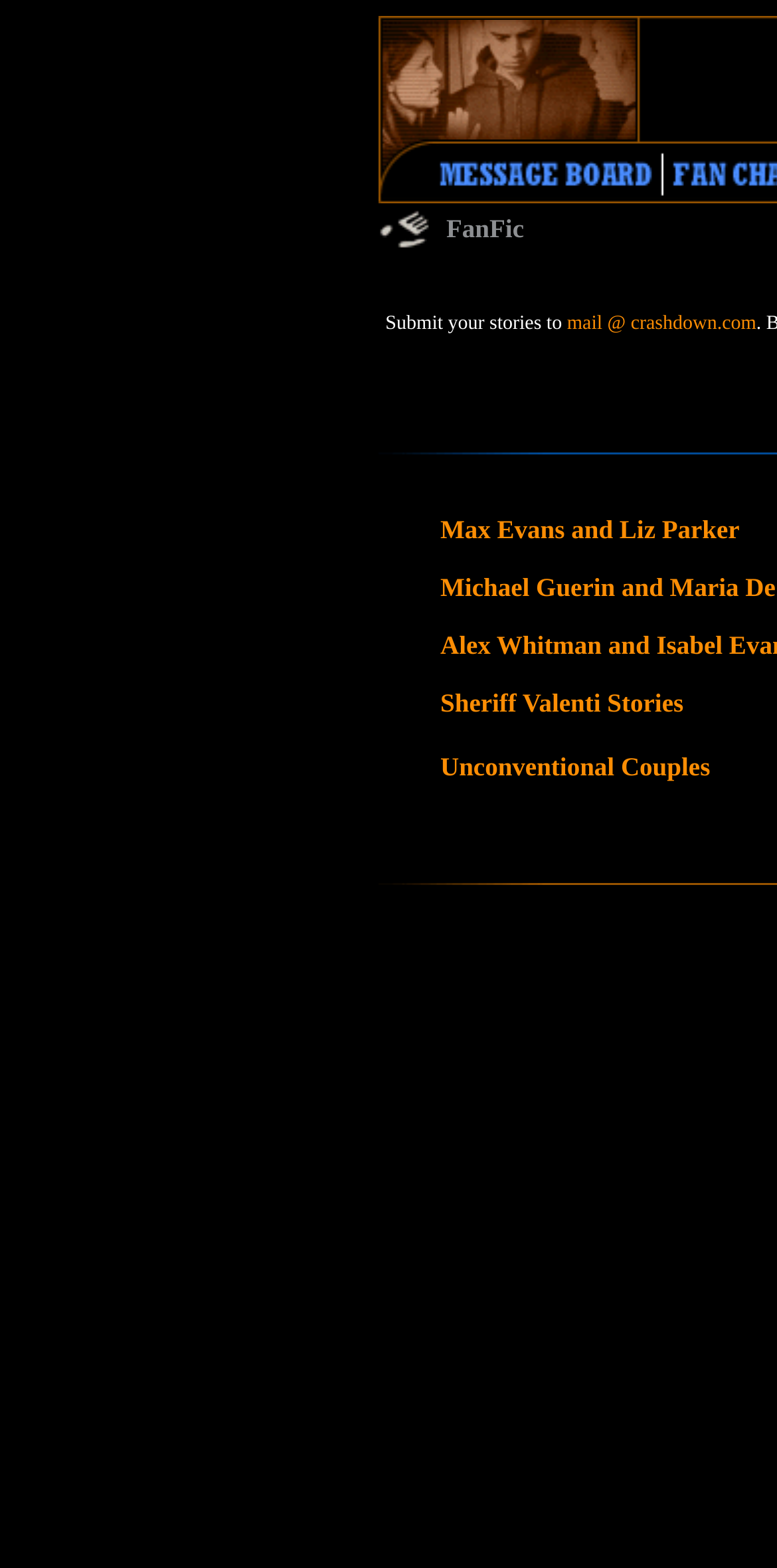What is the text of the second table cell?
Please answer the question as detailed as possible based on the image.

The second table cell element is [53], which has the text 'FanFic'. Therefore, the text of the second table cell is 'FanFic'.